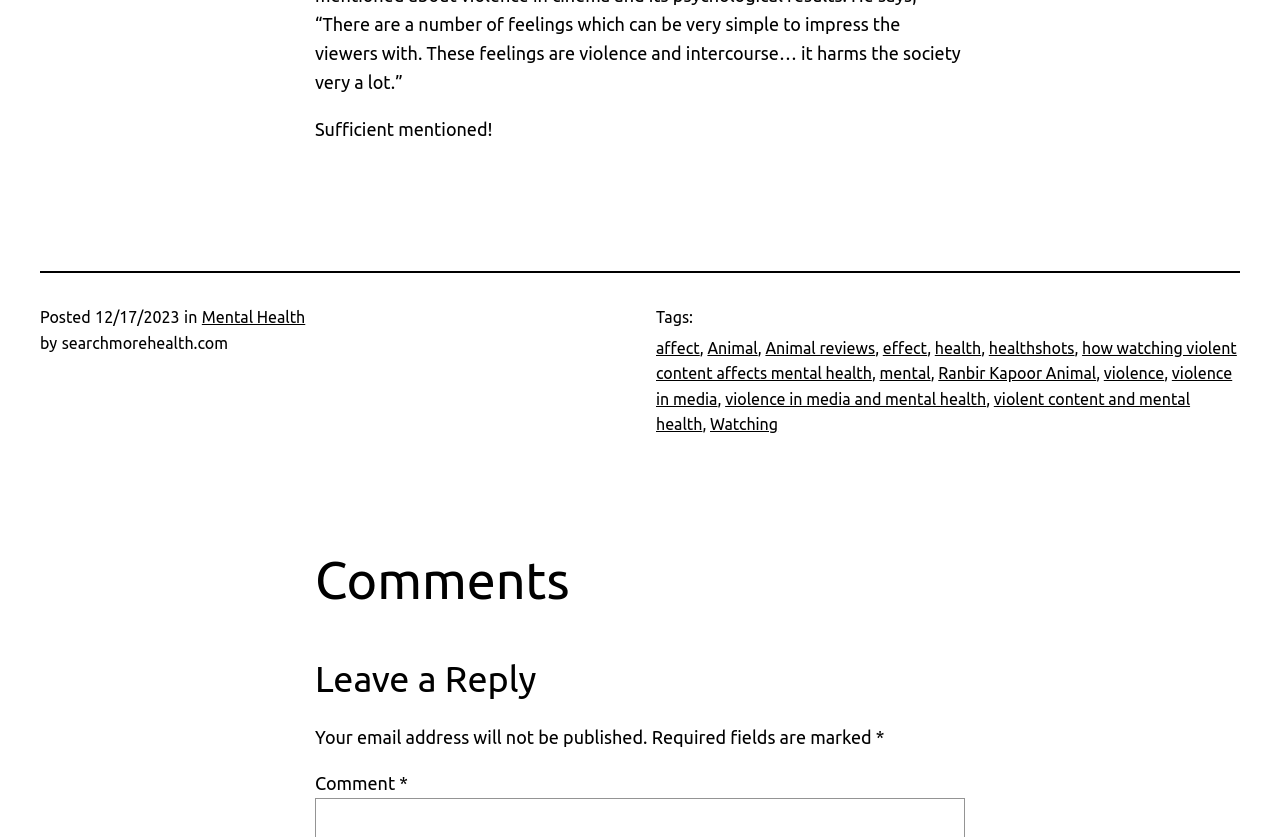Predict the bounding box of the UI element based on this description: "Animal reviews".

[0.598, 0.404, 0.684, 0.426]